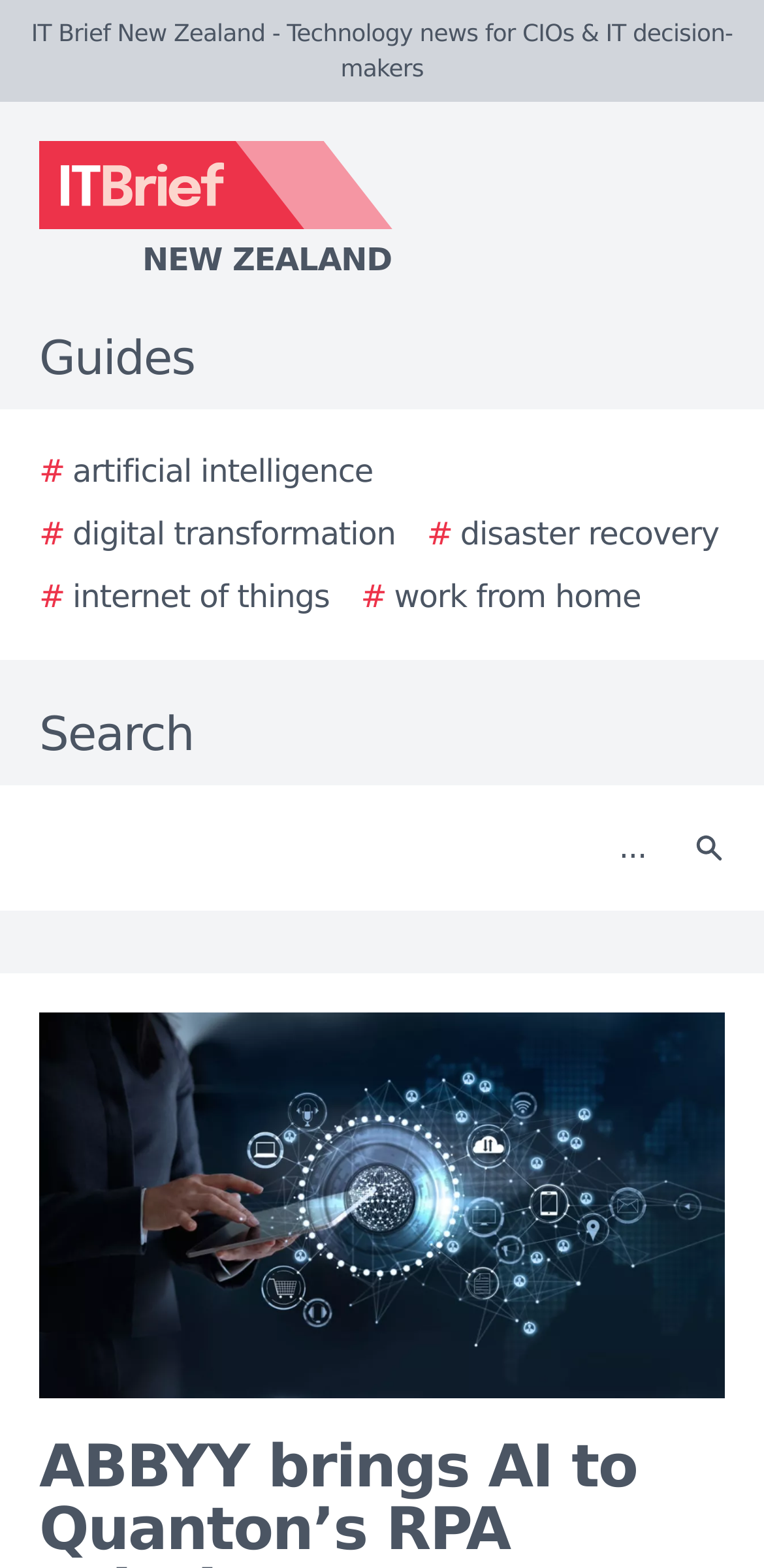Could you determine the bounding box coordinates of the clickable element to complete the instruction: "View the story image"? Provide the coordinates as four float numbers between 0 and 1, i.e., [left, top, right, bottom].

[0.051, 0.646, 0.949, 0.892]